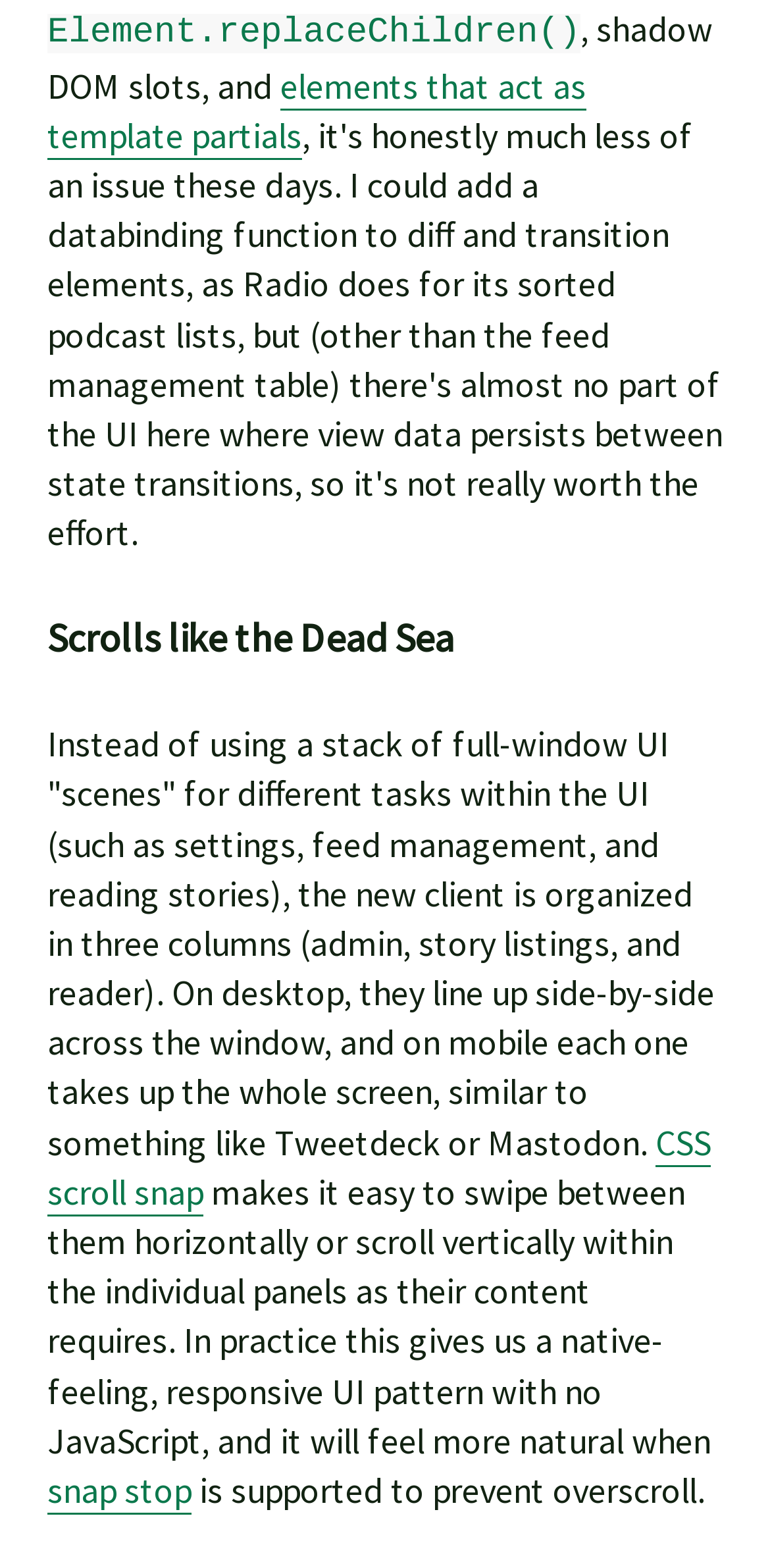How do the columns layout on desktop?
Based on the image, answer the question with as much detail as possible.

On desktop, the three columns, admin, story listings, and reader, line up side-by-side across the window, as described in the text.